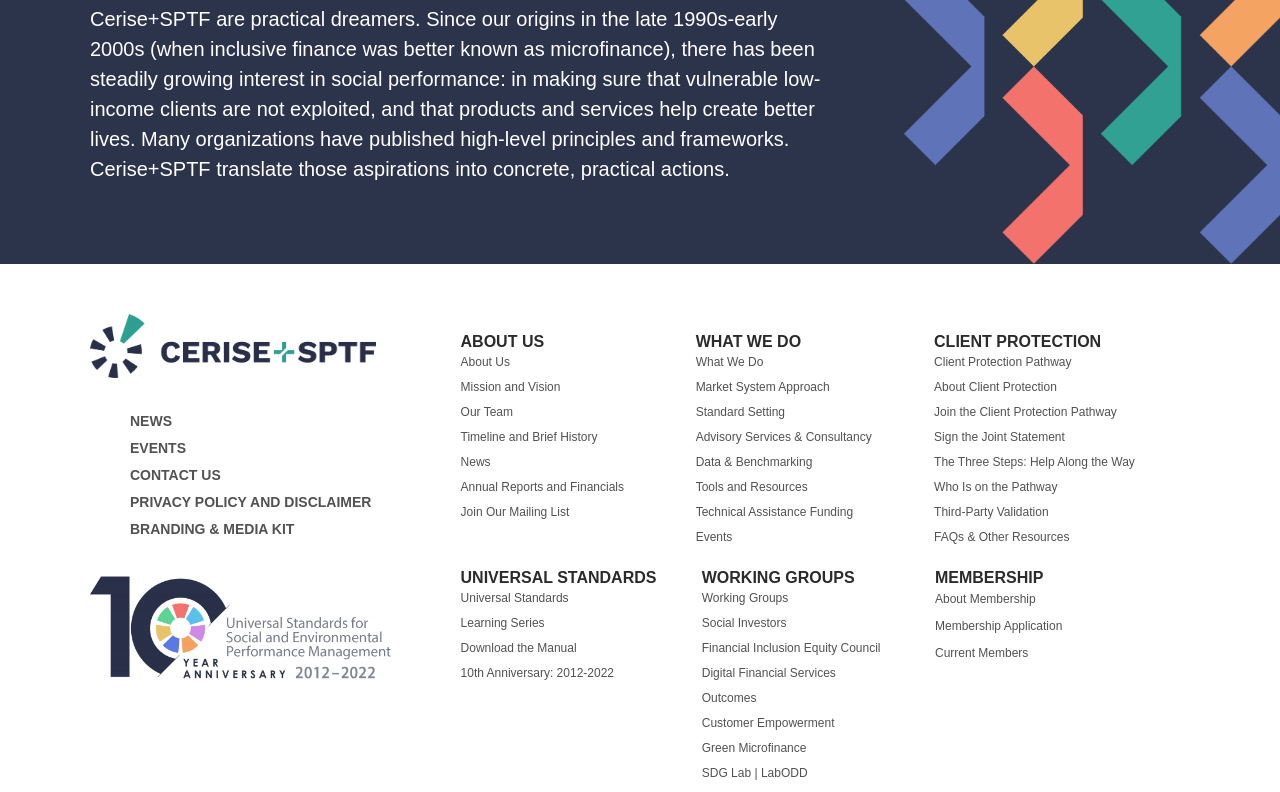Please identify the bounding box coordinates of the clickable area that will allow you to execute the instruction: "Check 'Current Members'".

[0.73, 0.808, 0.912, 0.842]